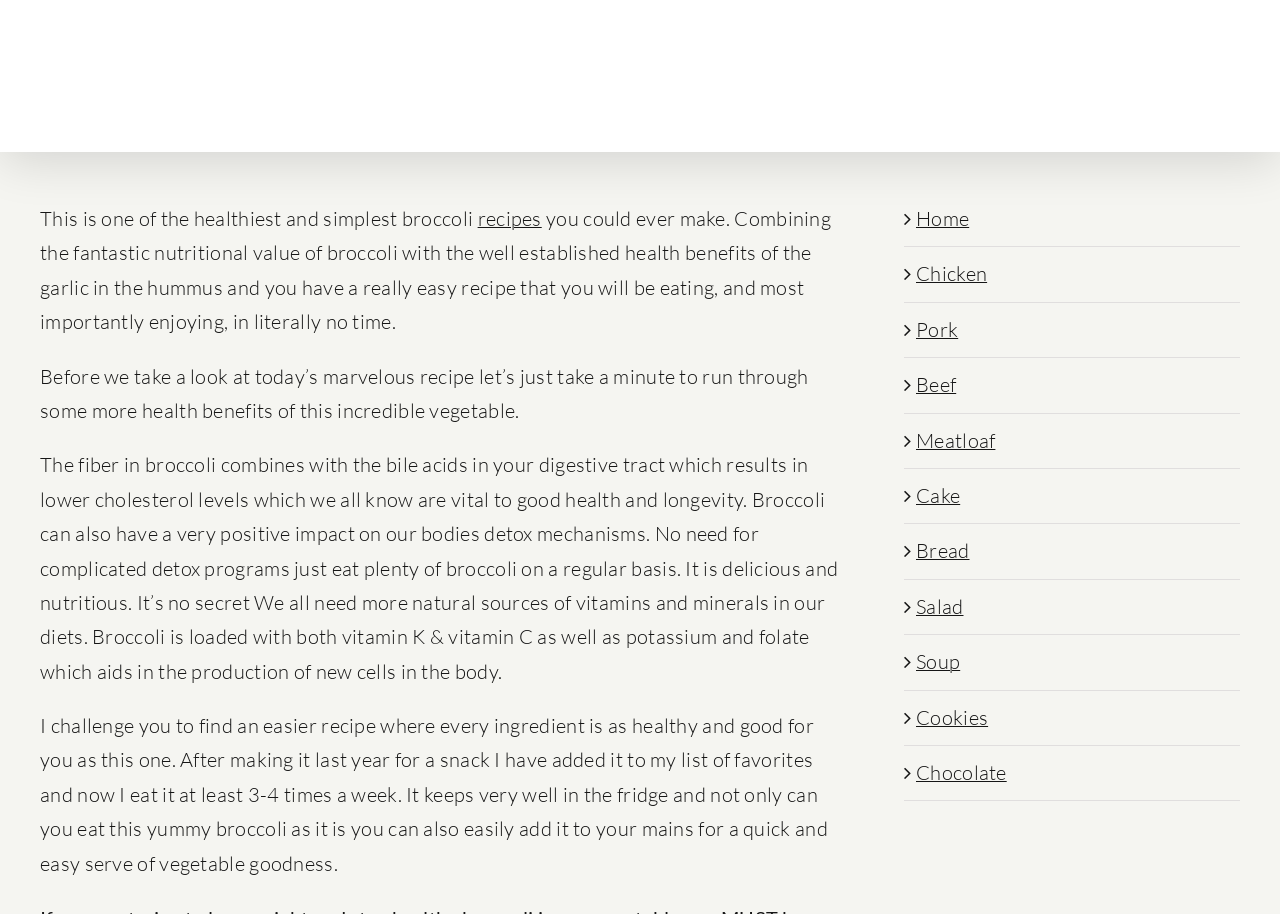Answer the question in a single word or phrase:
How often does the author eat this broccoli recipe?

3-4 times a week